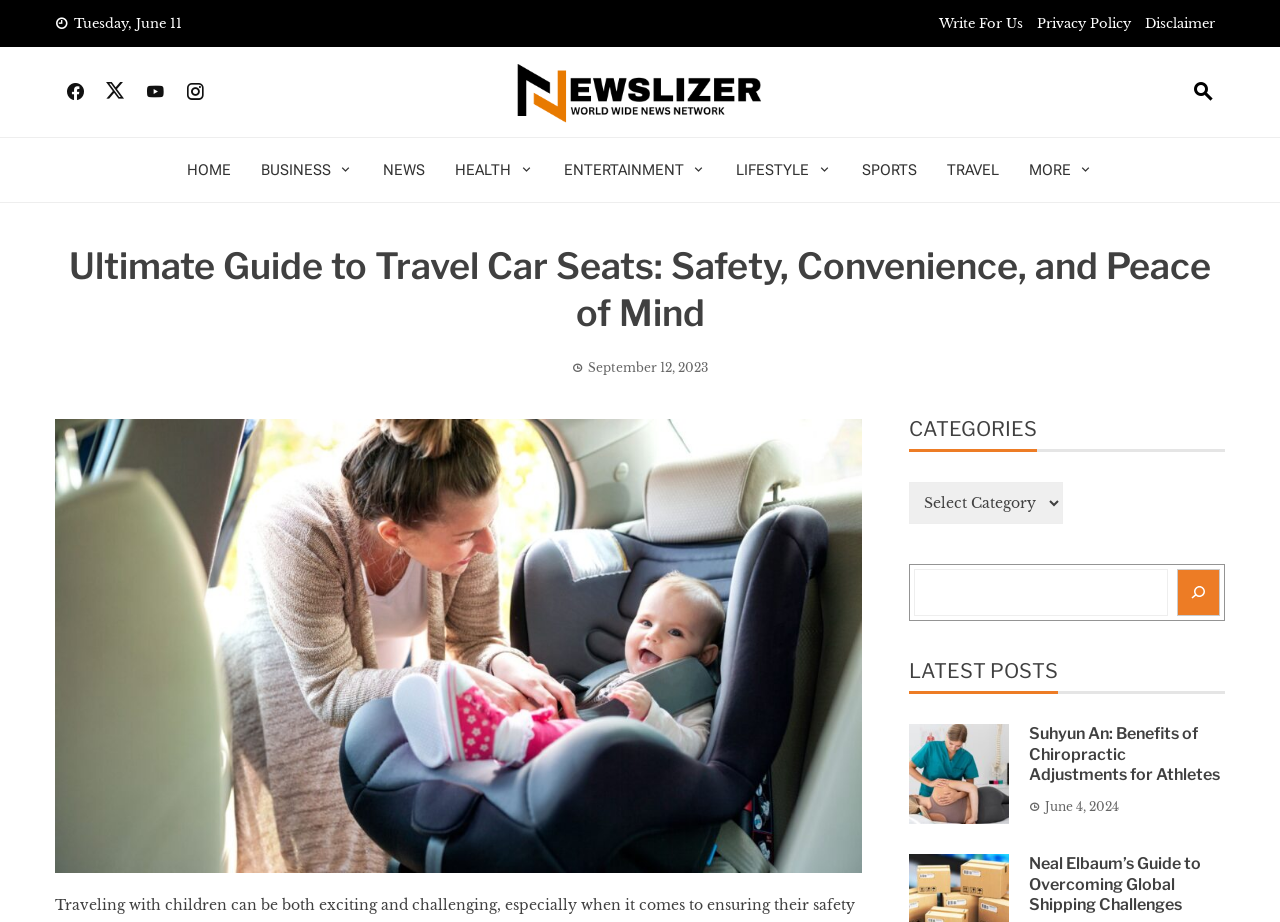Please provide a comprehensive answer to the question below using the information from the image: What is the logo of the website?

I found the logo of the website, which is an image element with the description 'Newslizer - Logo'.